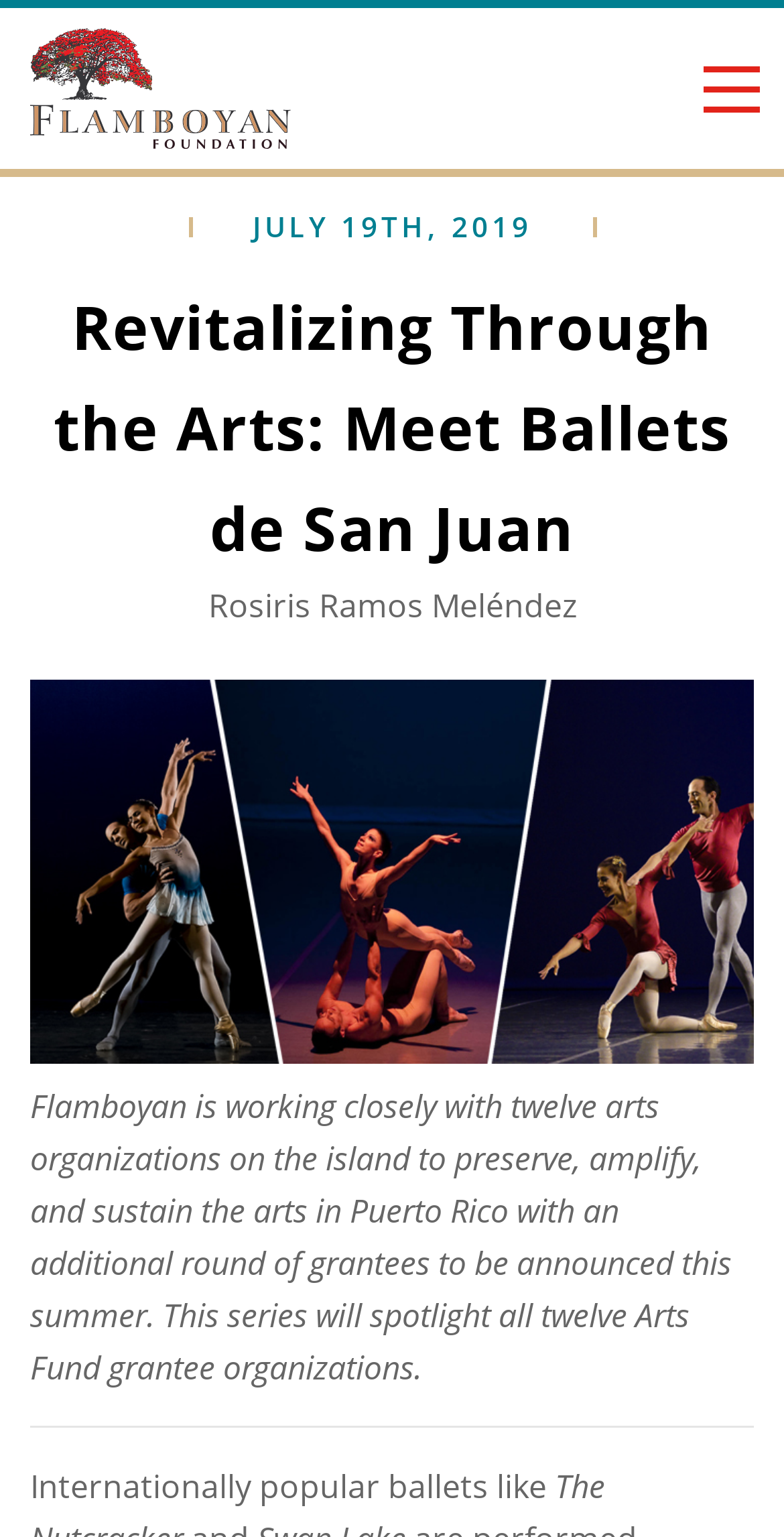What type of performance is mentioned in the webpage?
Refer to the image and provide a thorough answer to the question.

The type of performance is mentioned in the StaticText element, which is a child of the main--nav element, with a bounding box coordinate of [0.038, 0.952, 0.708, 0.981]. The text mentions 'Internationally popular ballets like'.